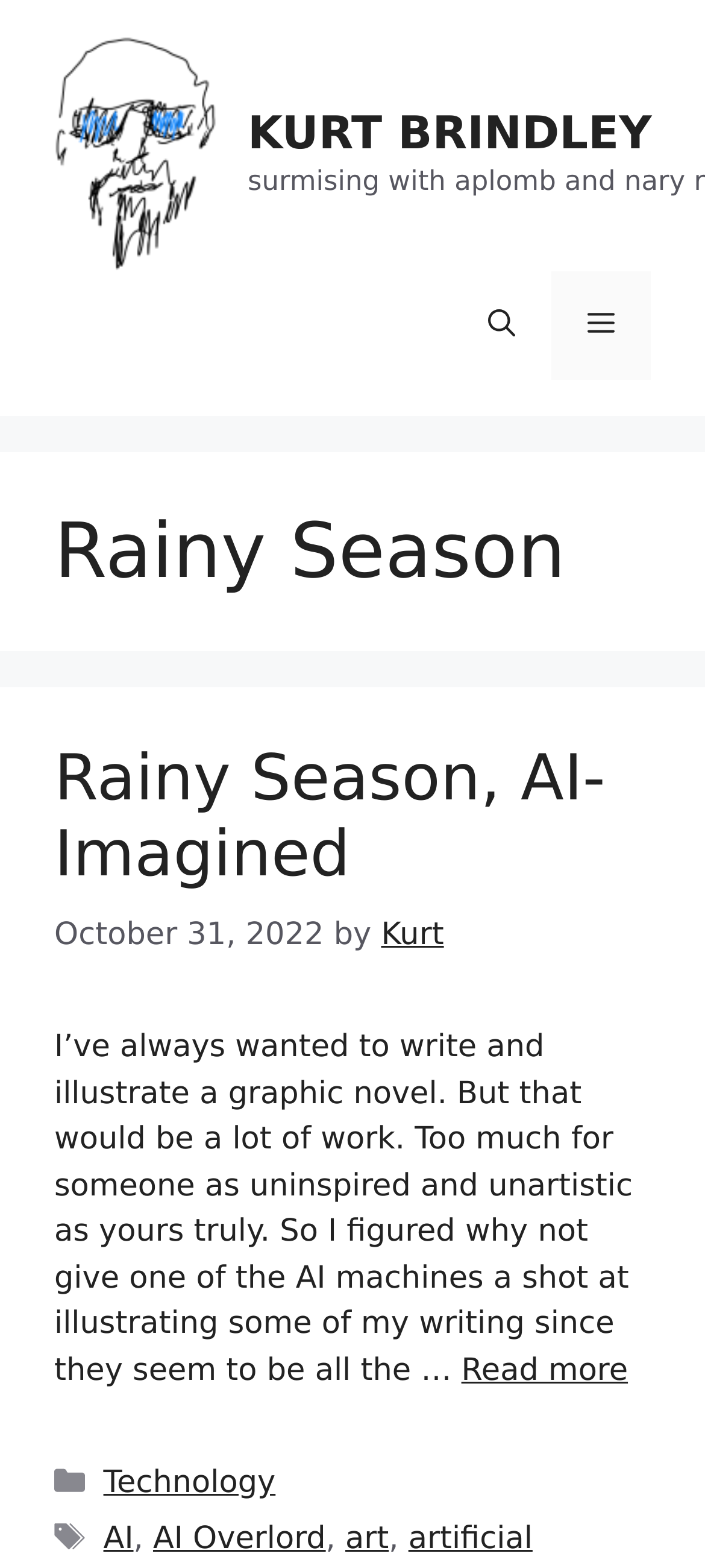What is the name of the author?
Analyze the image and provide a thorough answer to the question.

The author's name is mentioned in the link 'Kurt' which is located in the header section of the webpage, and also in the image 'KURT BRINDLEY' in the banner section.